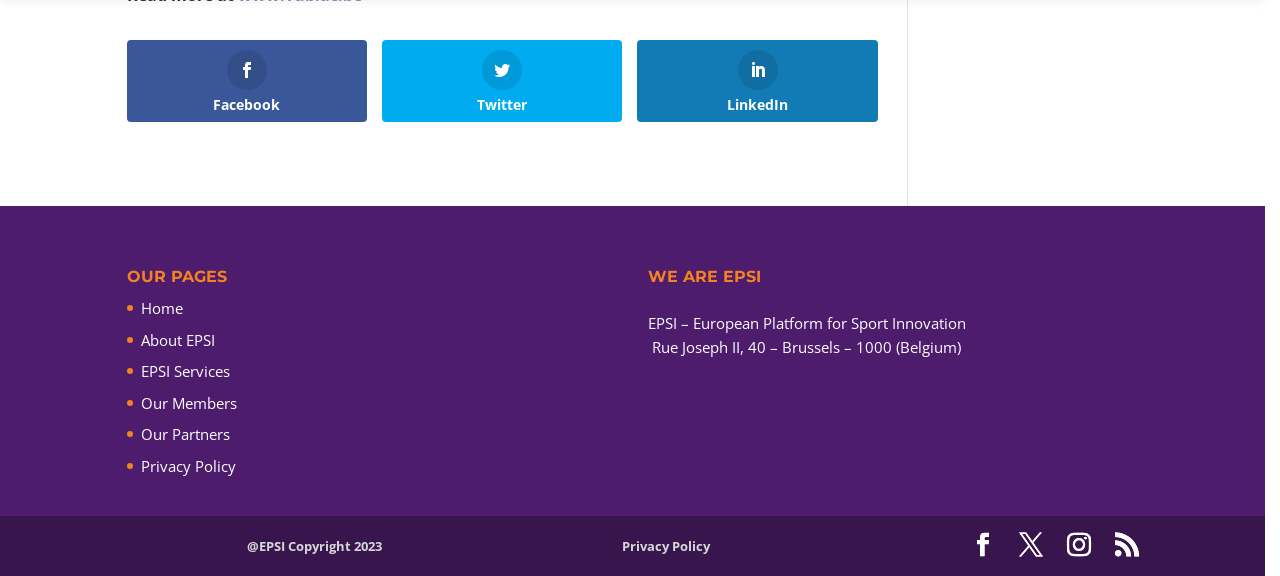Please identify the bounding box coordinates of the area that needs to be clicked to fulfill the following instruction: "View EPSI Services."

[0.11, 0.627, 0.179, 0.662]